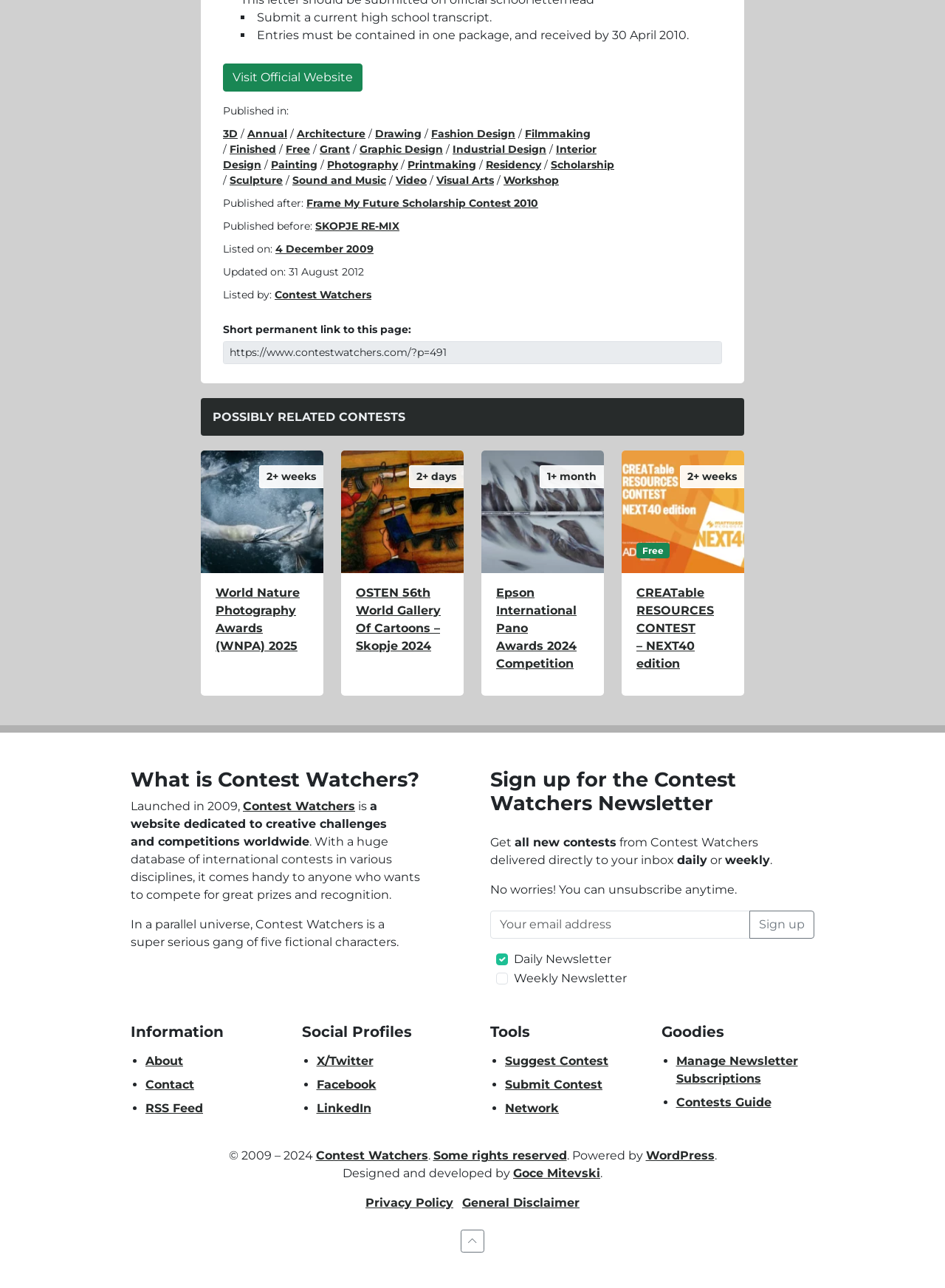Provide a brief response to the question below using one word or phrase:
Who is the author of the 'Frame My Future Scholarship Contest 2010'?

Not specified